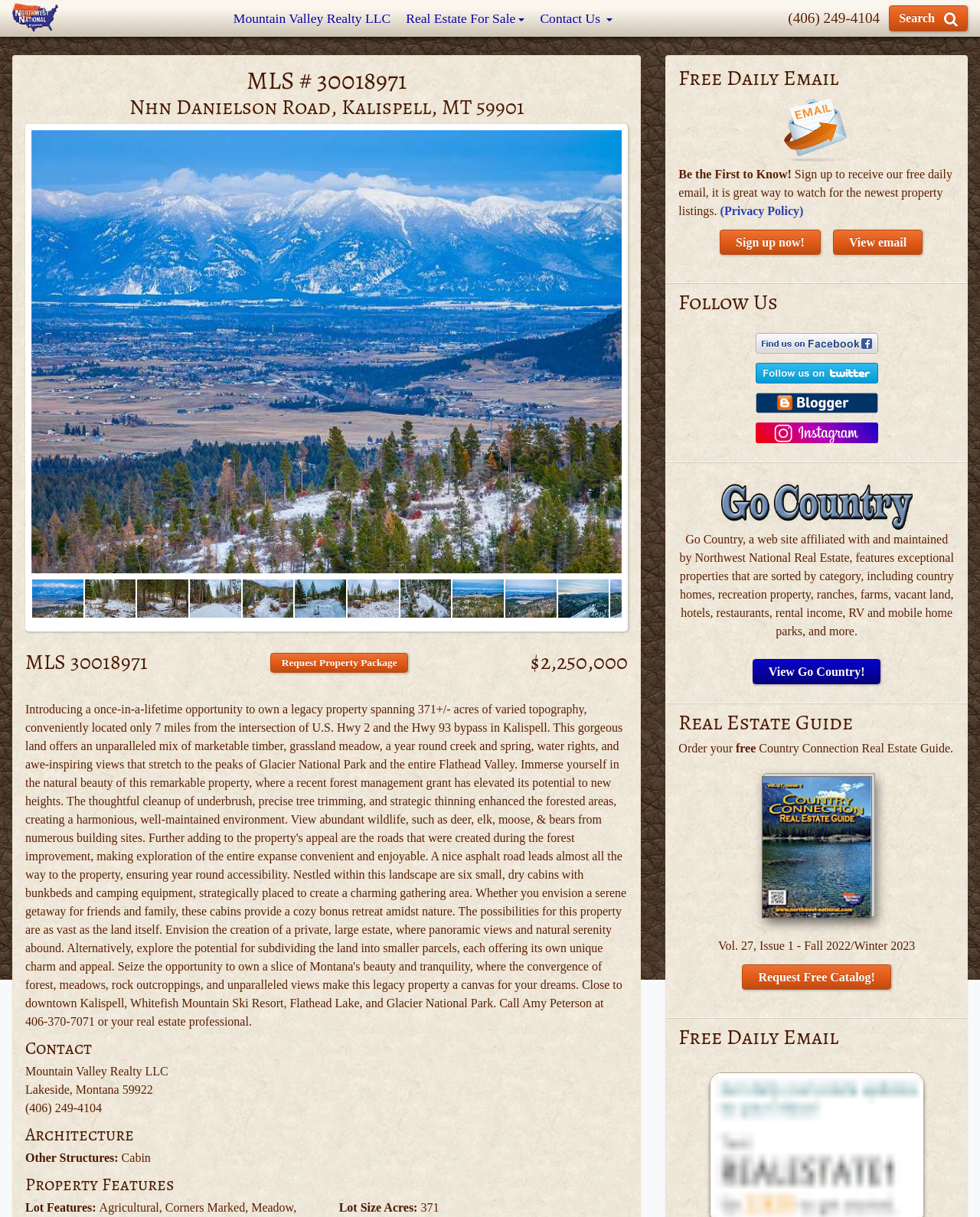Respond with a single word or phrase to the following question:
What is the name of the realty company?

Mountain Valley Realty LLC